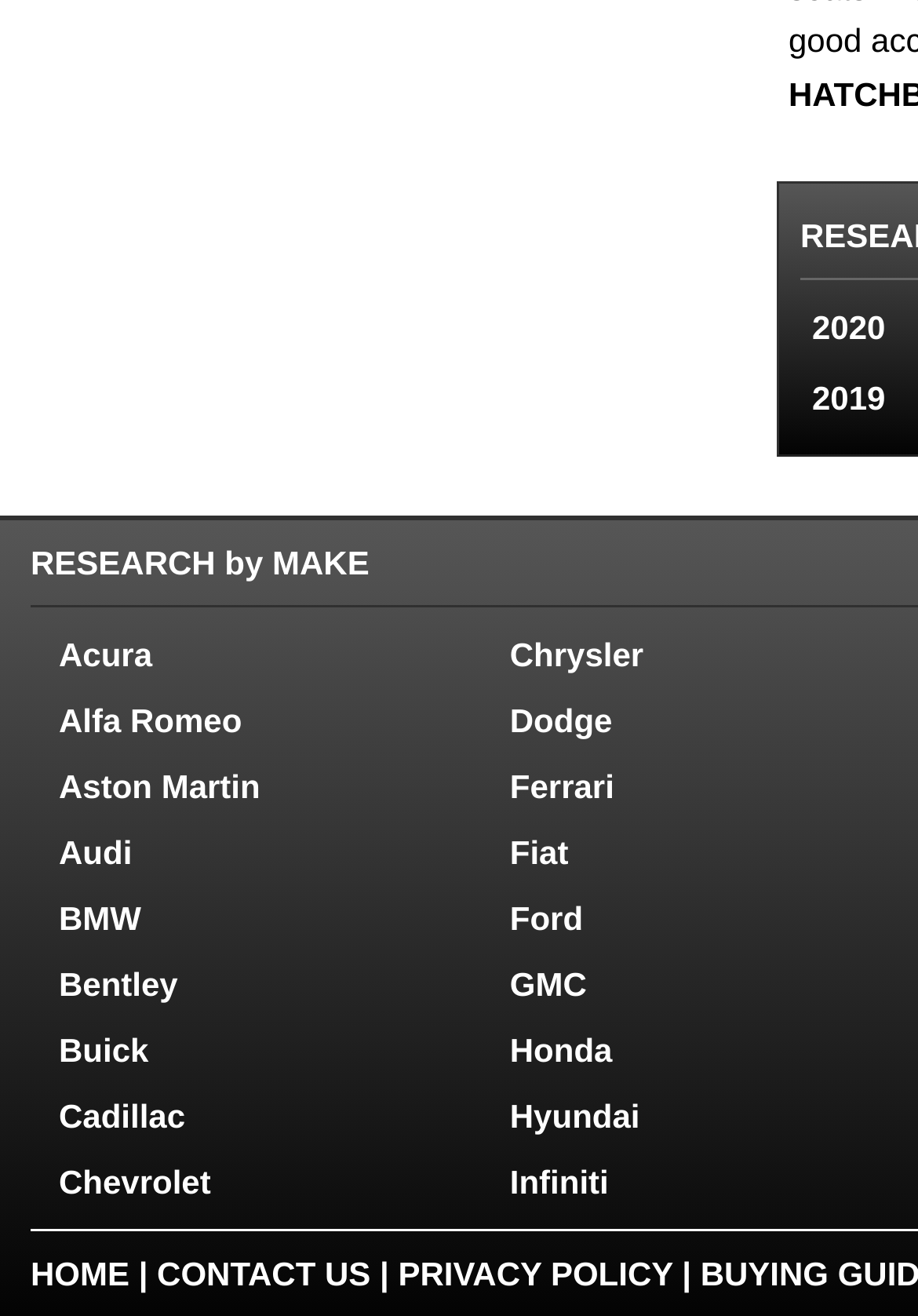Could you find the bounding box coordinates of the clickable area to complete this instruction: "contact us"?

[0.171, 0.953, 0.404, 0.982]